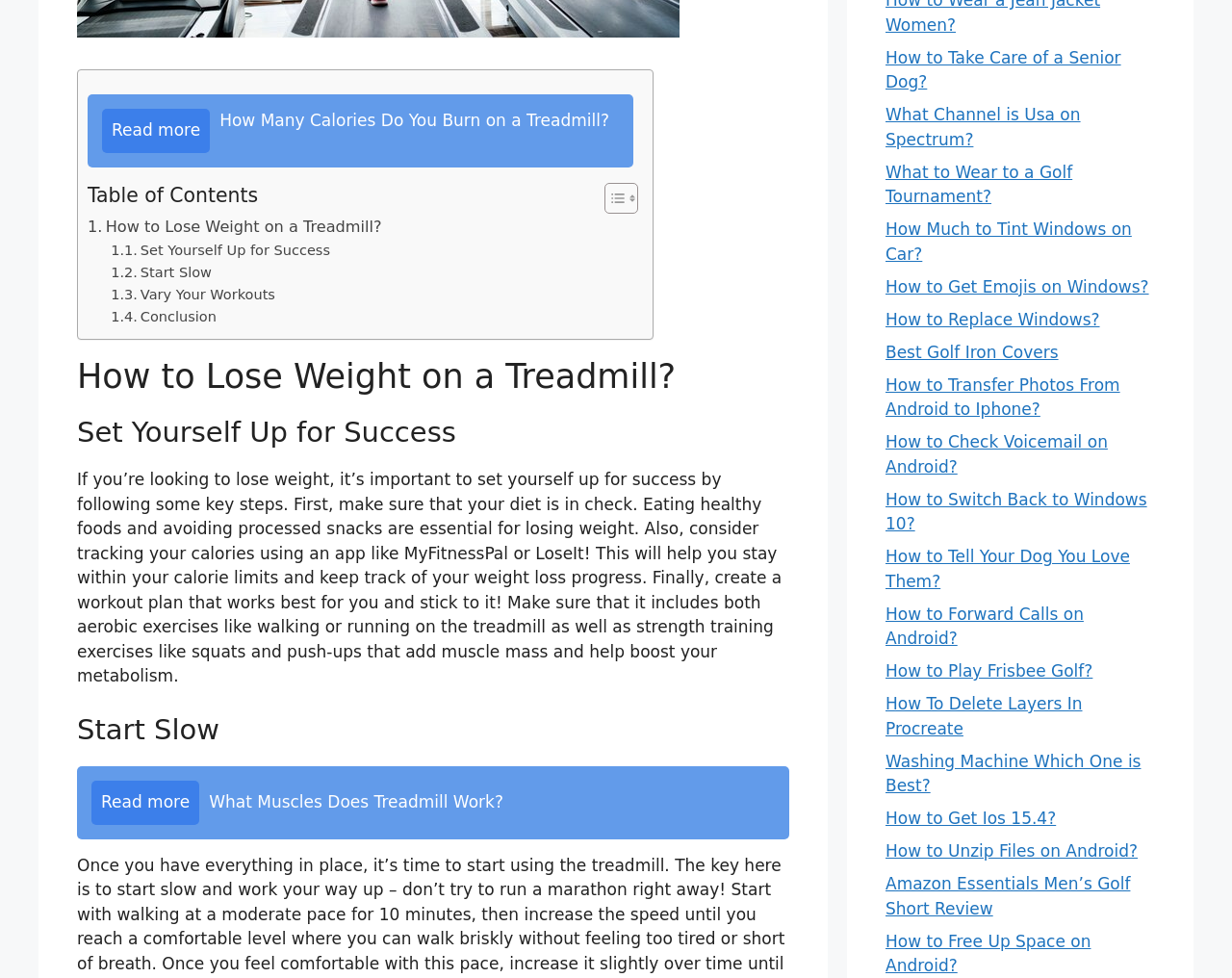Could you please study the image and provide a detailed answer to the question:
What is the first step to set yourself up for success in losing weight?

The first step to set yourself up for success in losing weight can be found by reading the text in the section 'Set Yourself Up for Success'. The text states that the first step is to make sure that your diet is in check.